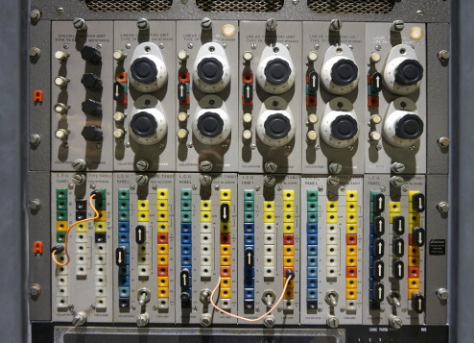Can you give a detailed response to the following question using the information from the image? What is the condition of the panel?

The panel displays signs of wear, characteristic of vintage electronics, which enhances its historical significance, suggesting its use in various analog computing applications.